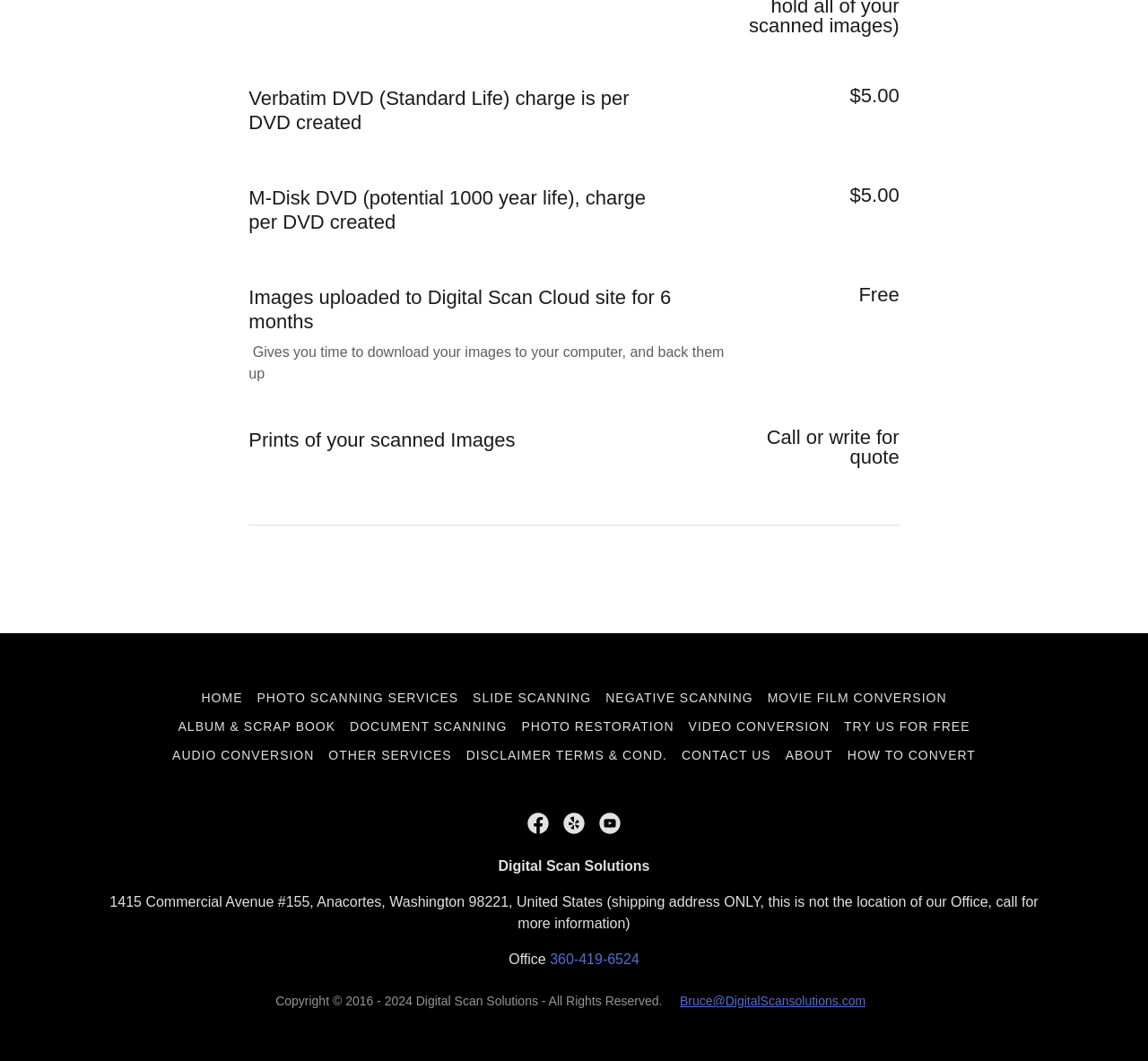Using the element description: "Speak at WordPress events", determine the bounding box coordinates for the specified UI element. The coordinates should be four float numbers between 0 and 1, [left, top, right, bottom].

None